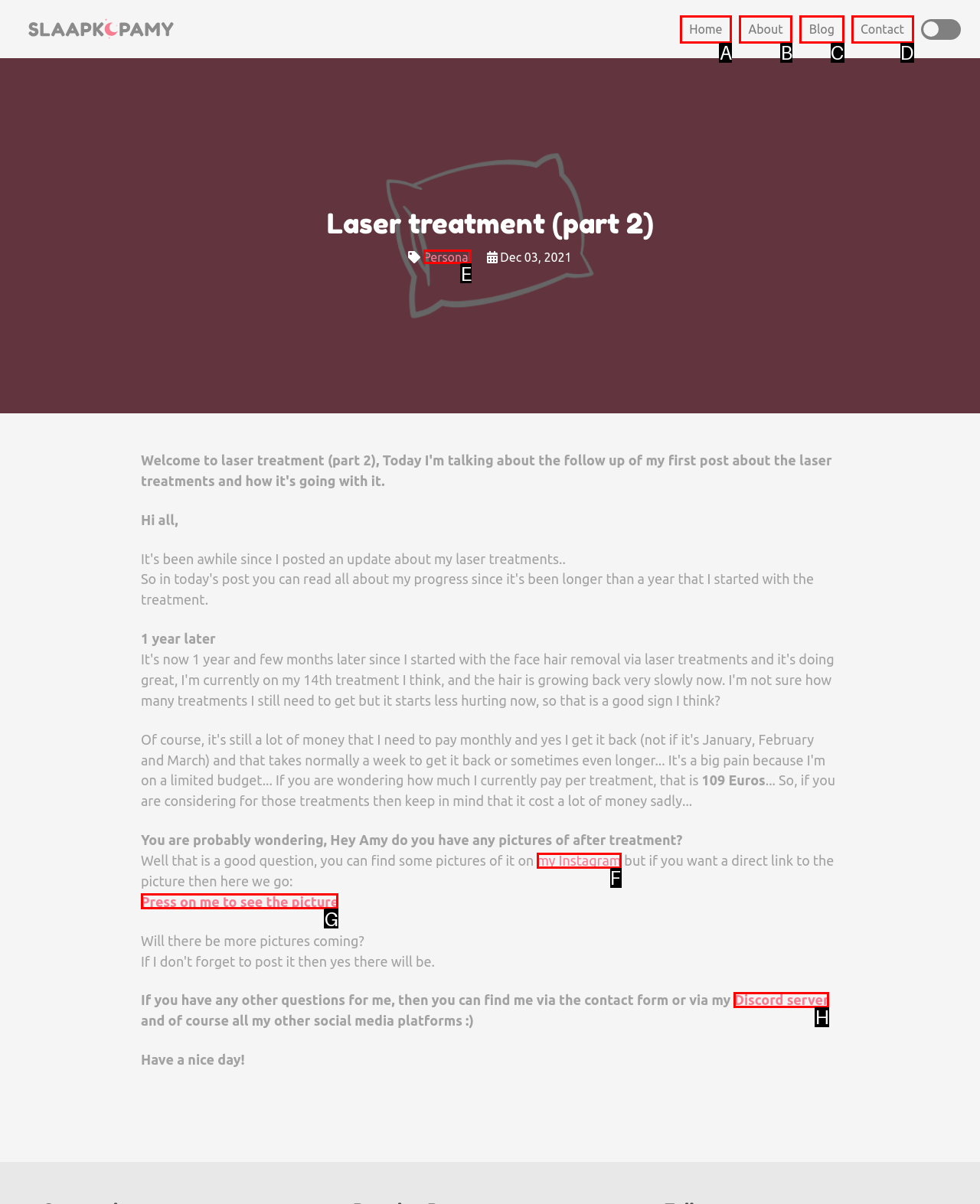Which UI element's letter should be clicked to achieve the task: view the picture
Provide the letter of the correct choice directly.

G